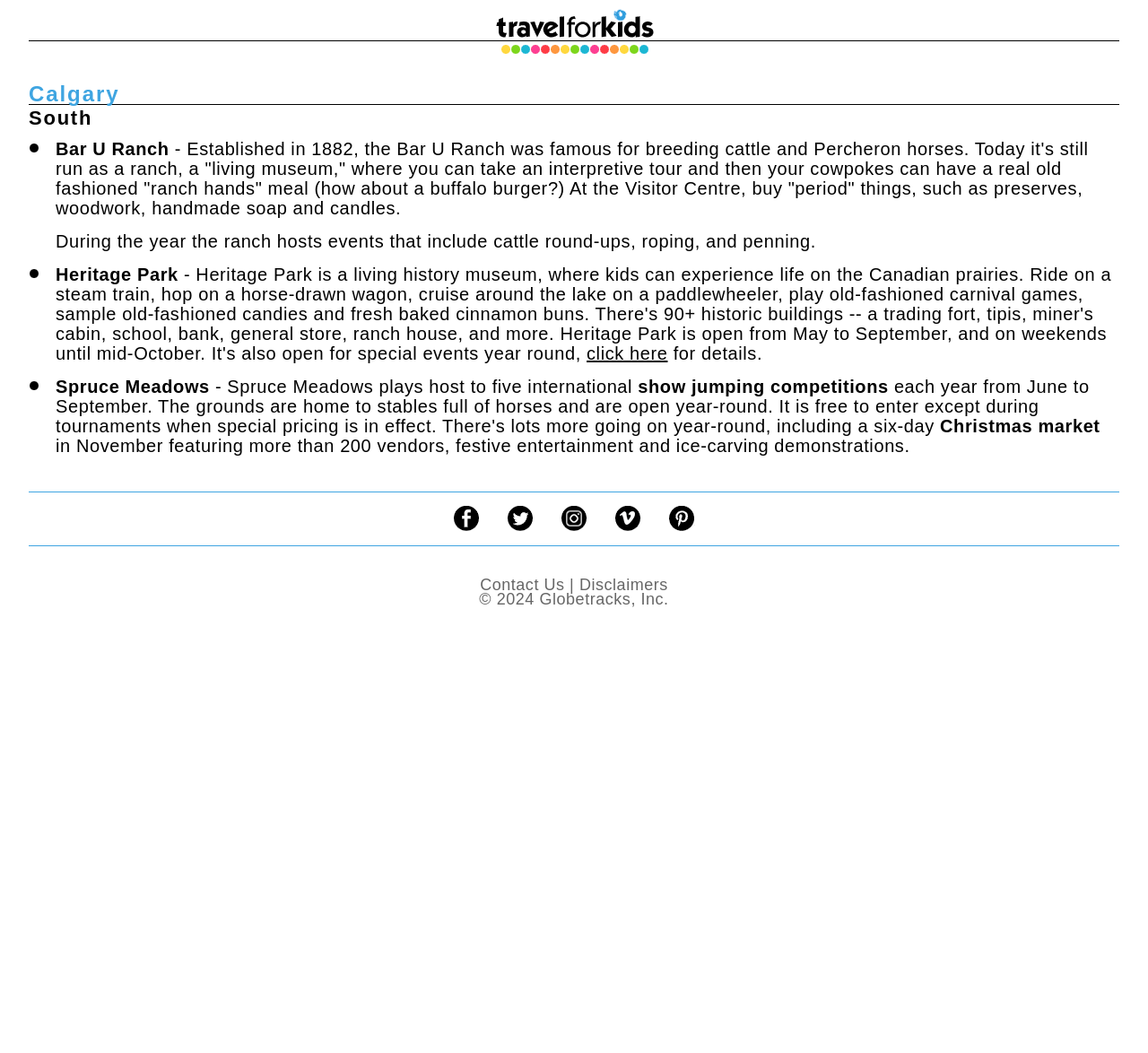Please identify the bounding box coordinates of the element's region that needs to be clicked to fulfill the following instruction: "click the link to Bar U Ranch". The bounding box coordinates should consist of four float numbers between 0 and 1, i.e., [left, top, right, bottom].

[0.048, 0.132, 0.147, 0.151]